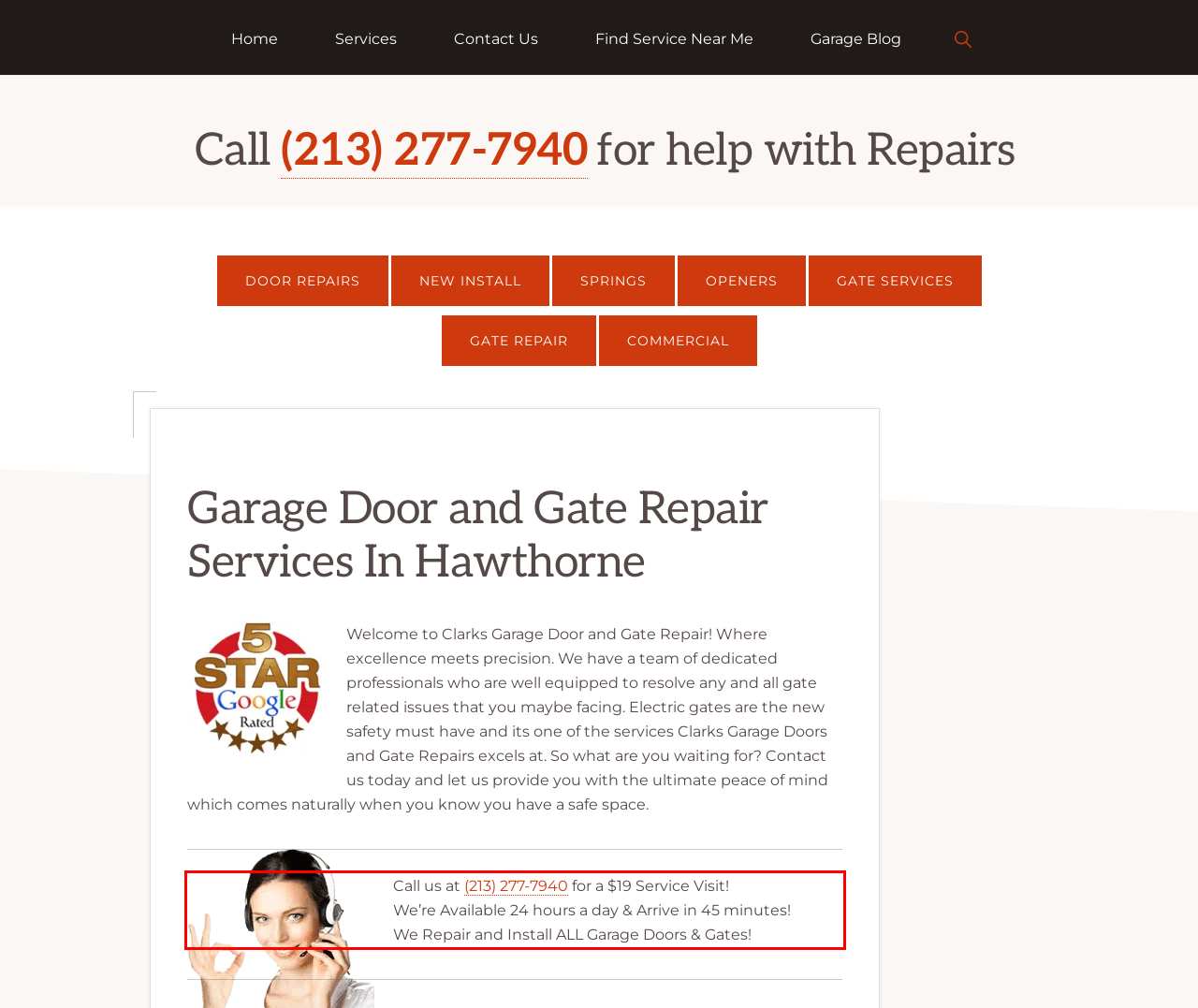Please look at the screenshot provided and find the red bounding box. Extract the text content contained within this bounding box.

Call us at (213) 277-7940 for a $19 Service Visit! We’re Available 24 hours a day & Arrive in 45 minutes! We Repair and Install ALL Garage Doors & Gates!